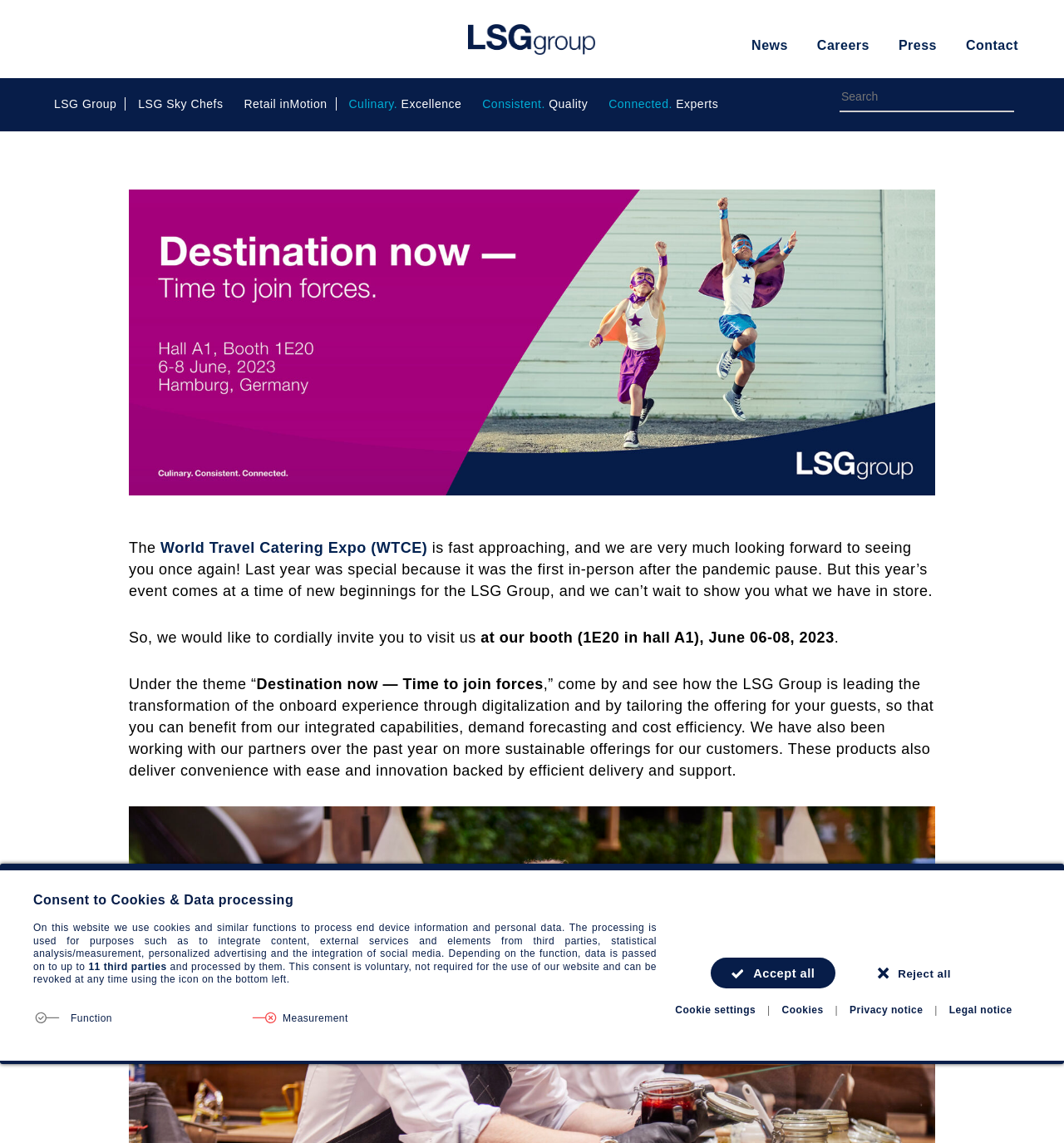Identify the bounding box of the HTML element described here: "World Travel Catering Expo (WTCE)". Provide the coordinates as four float numbers between 0 and 1: [left, top, right, bottom].

[0.151, 0.47, 0.402, 0.489]